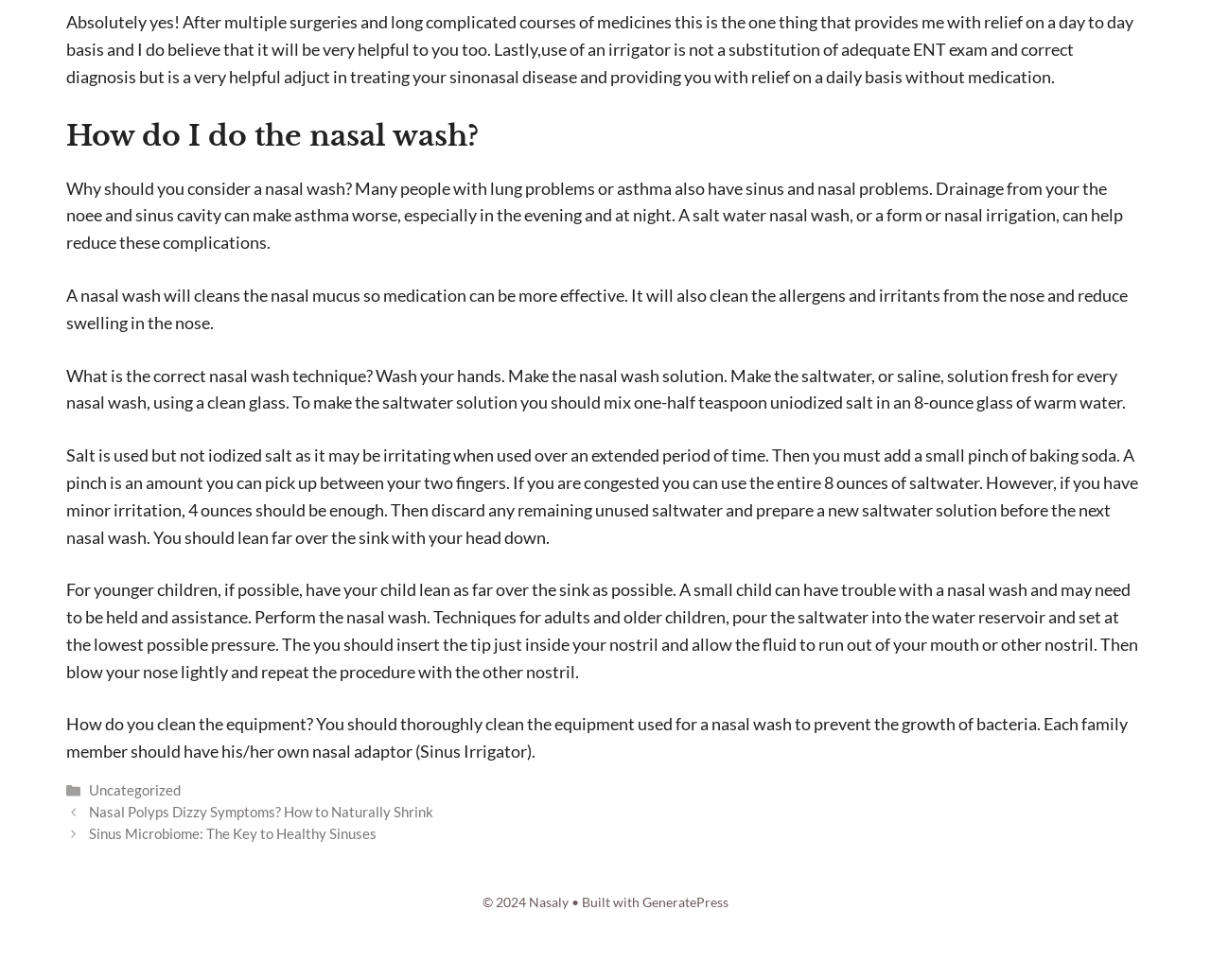Why is it important to clean the equipment after a nasal wash? From the image, respond with a single word or brief phrase.

To prevent bacterial growth